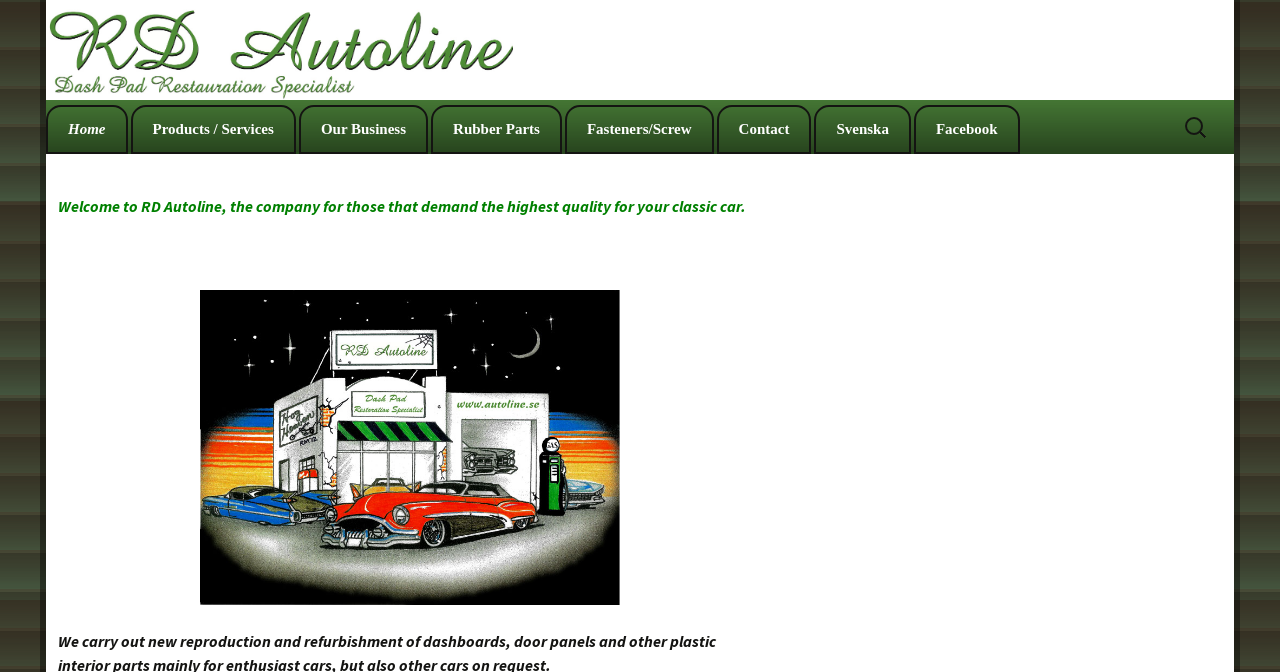Pinpoint the bounding box coordinates of the clickable area necessary to execute the following instruction: "Learn more about 'Dash Pads'". The coordinates should be given as four float numbers between 0 and 1, namely [left, top, right, bottom].

[0.105, 0.229, 0.261, 0.296]